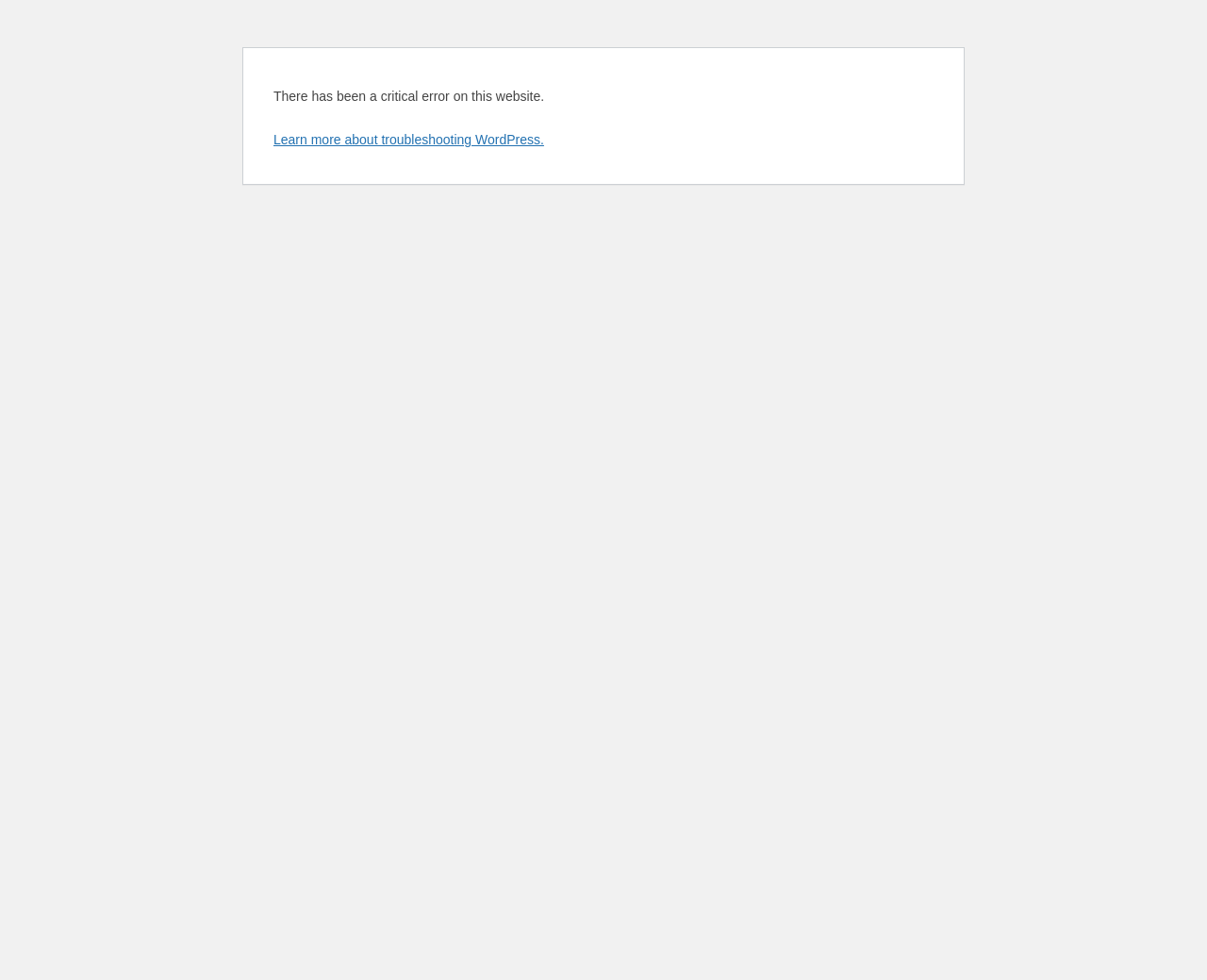Given the element description: "Learn more about troubleshooting WordPress.", predict the bounding box coordinates of the UI element it refers to, using four float numbers between 0 and 1, i.e., [left, top, right, bottom].

[0.227, 0.135, 0.451, 0.15]